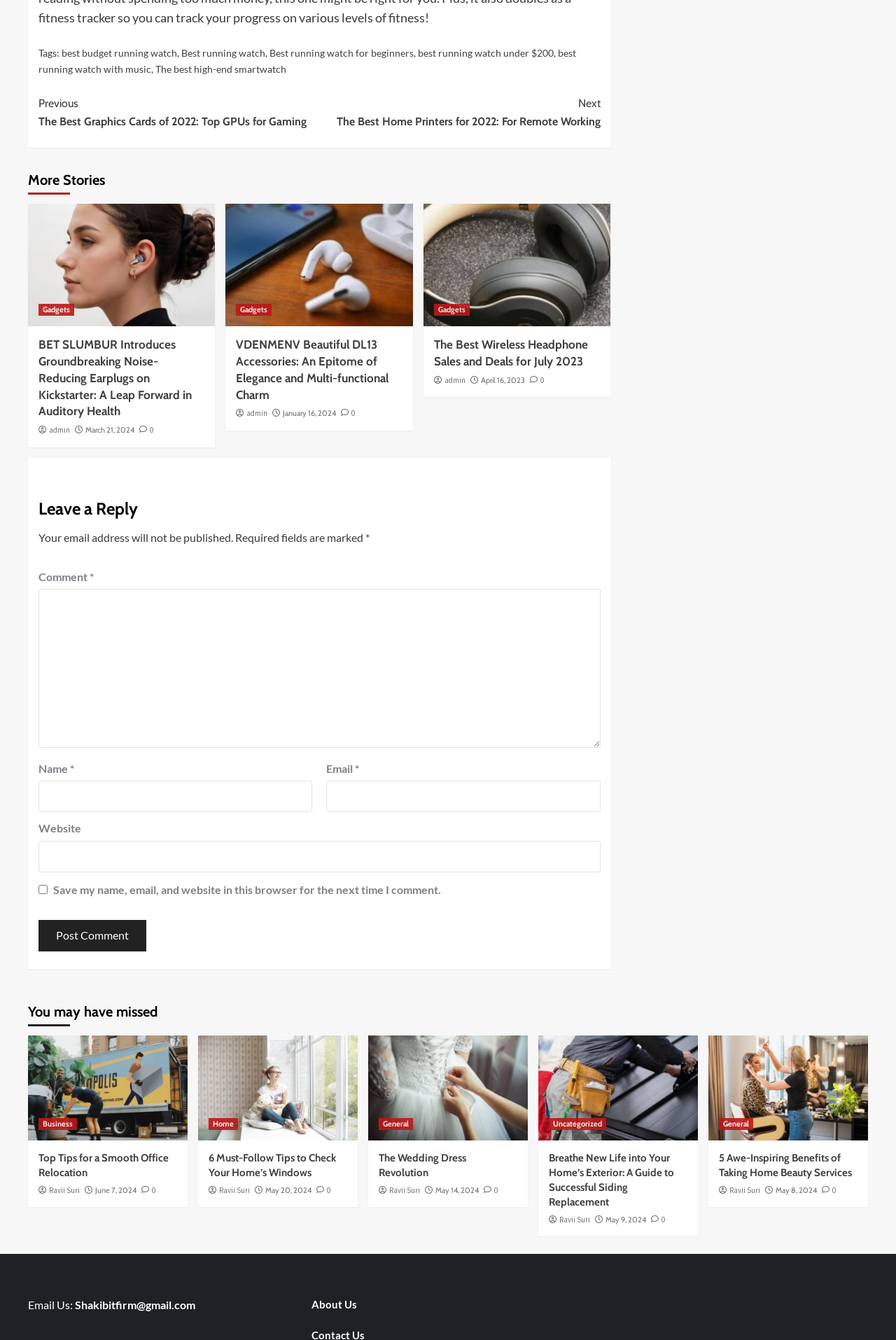Identify the bounding box coordinates of the region I need to click to complete this instruction: "Click on the 'Best running watch' link".

[0.202, 0.035, 0.296, 0.044]